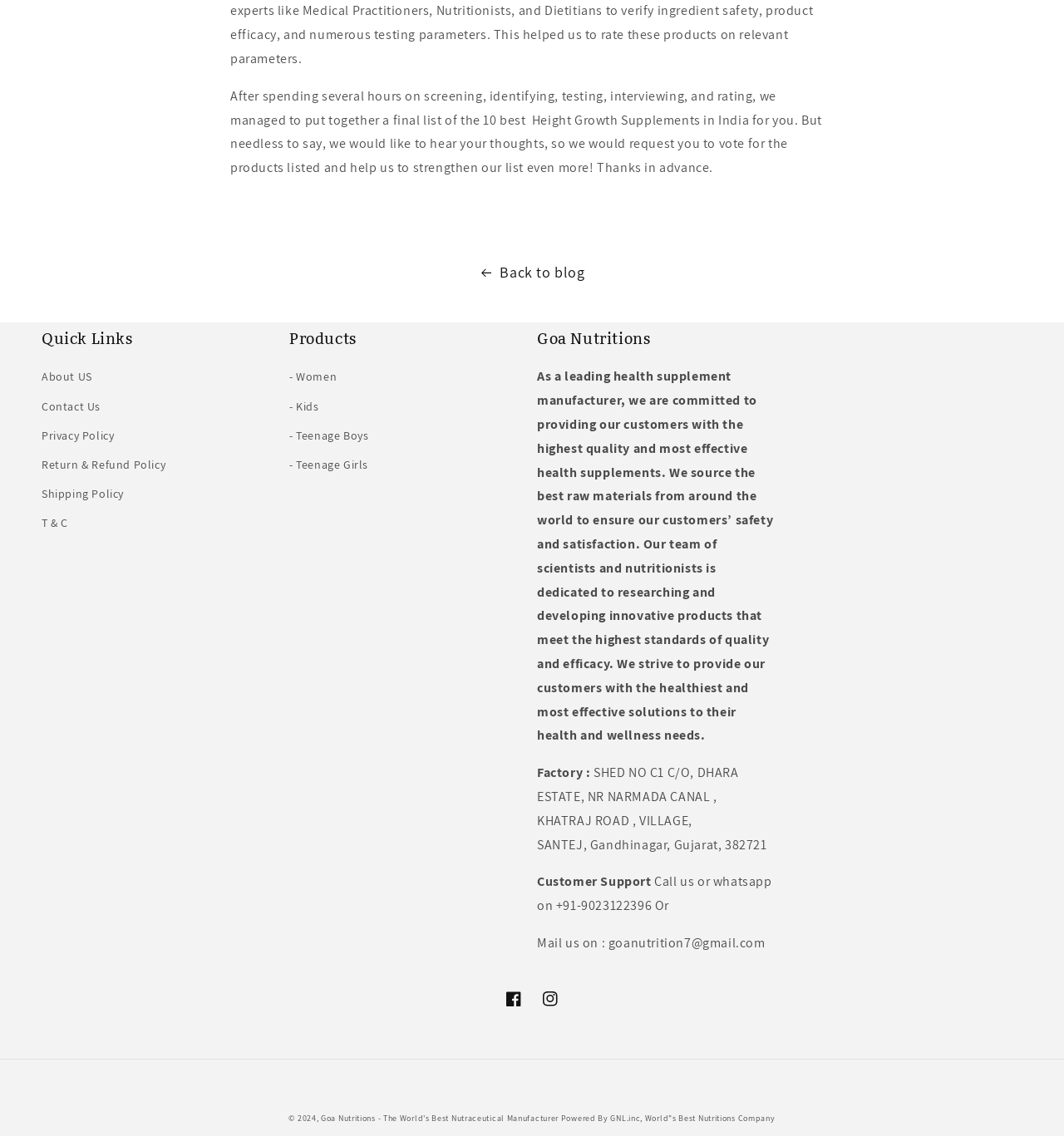Can you find the bounding box coordinates for the element to click on to achieve the instruction: "Click on 'Back to blog'"?

[0.0, 0.228, 1.0, 0.252]